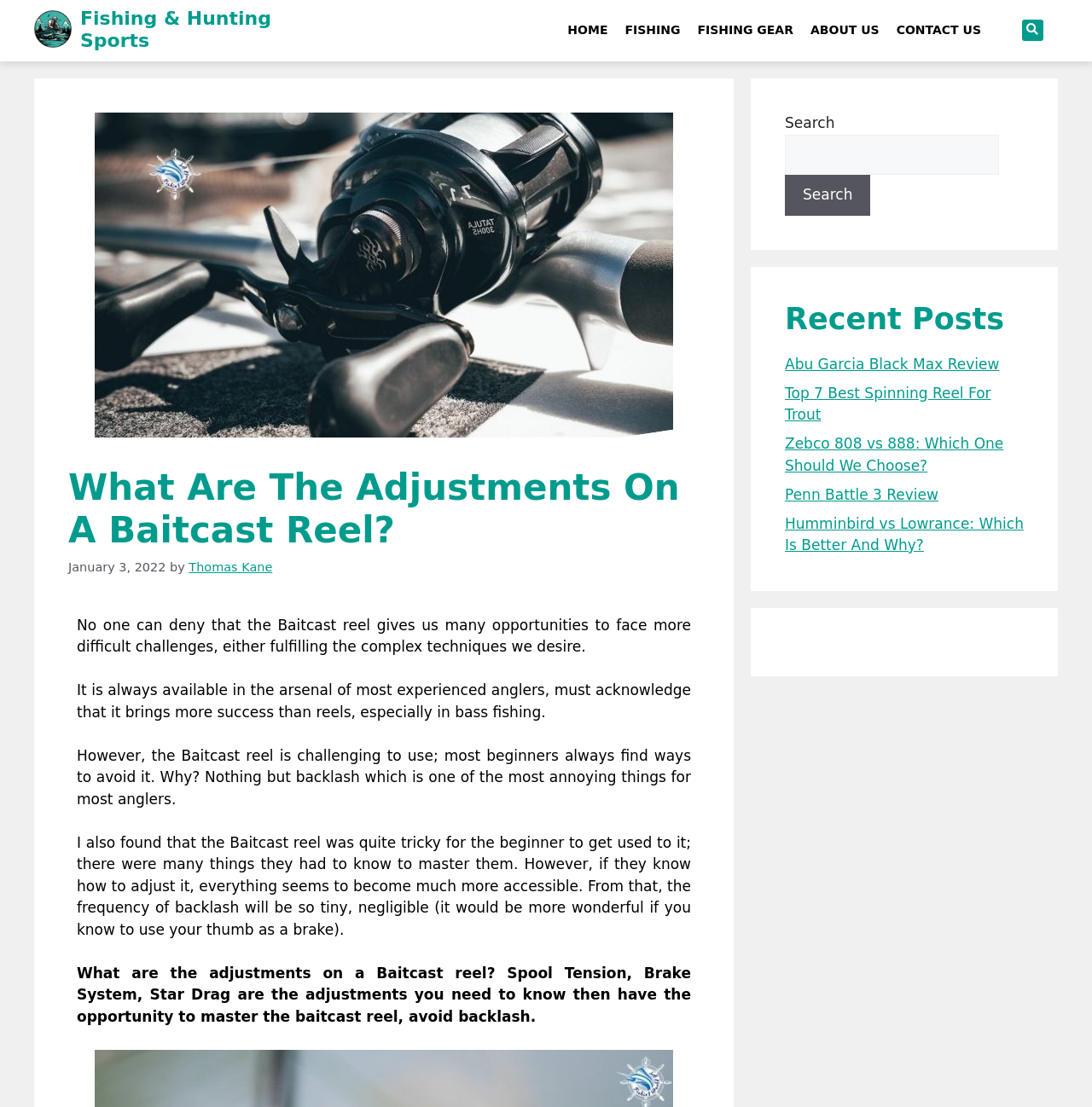Please answer the following question using a single word or phrase: What is the challenge of using a Baitcast reel?

Backlash